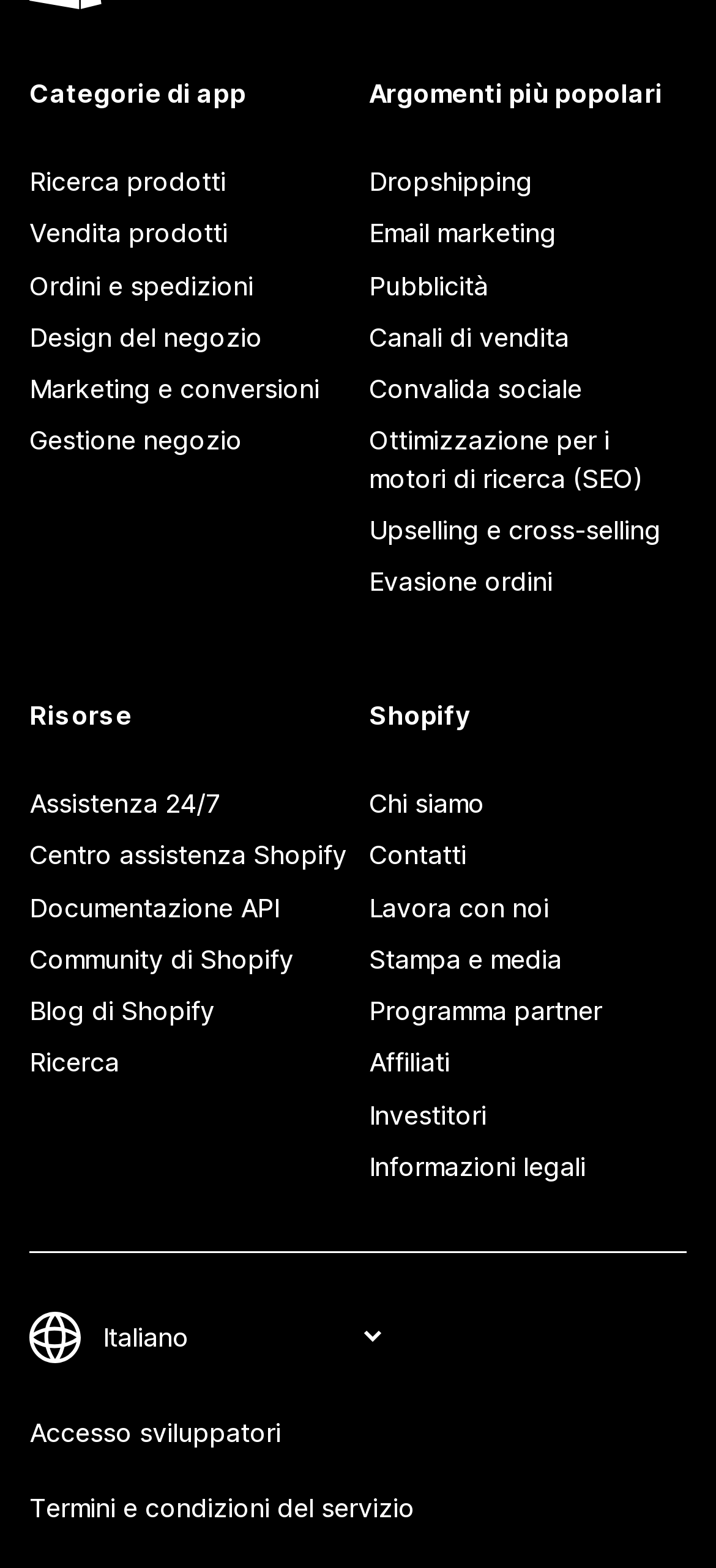What is the purpose of the 'Cambia lingua' combobox?
From the details in the image, provide a complete and detailed answer to the question.

The 'Cambia lingua' combobox is located at the bottom of the webpage and has a popup menu, suggesting that its purpose is to allow users to change the language of the webpage.